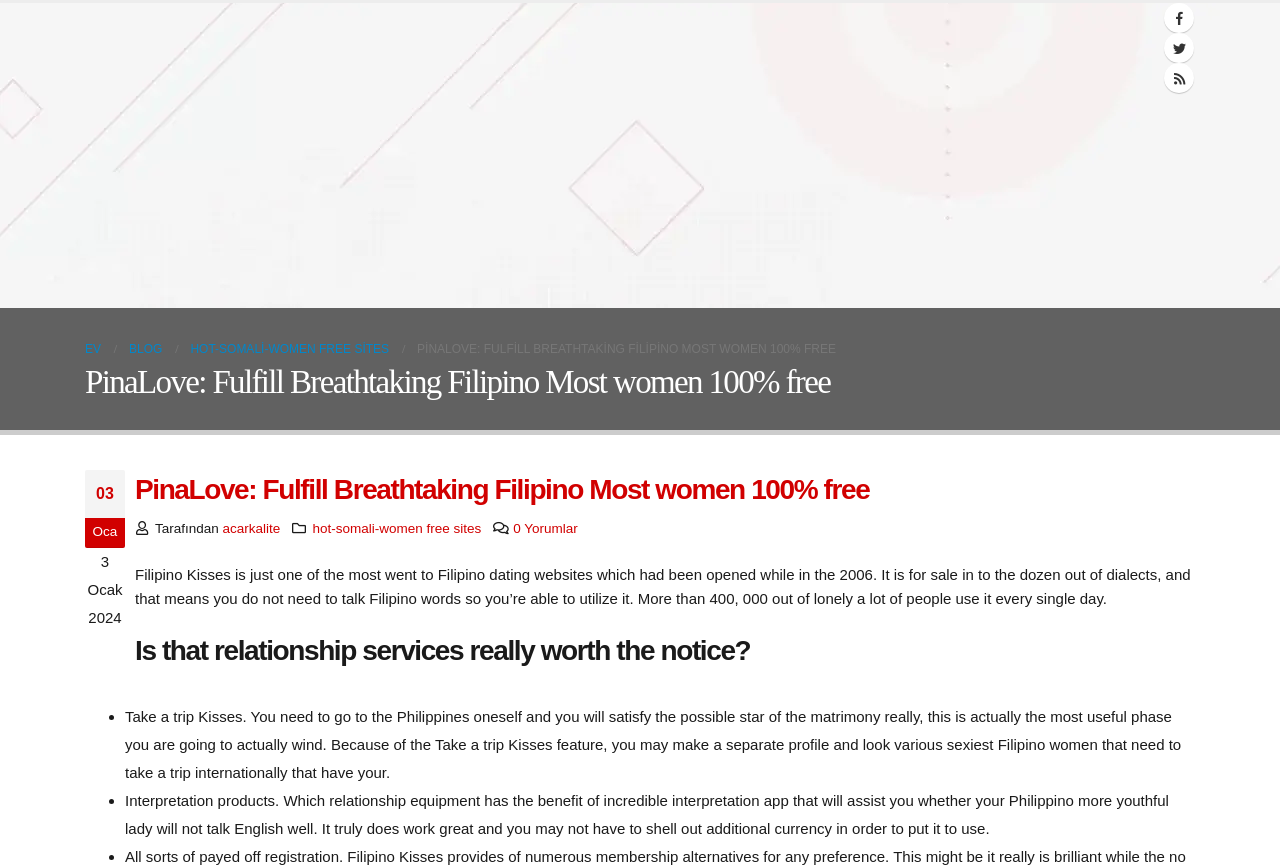What is the benefit of the interpretation products?
Respond with a short answer, either a single word or a phrase, based on the image.

To assist with language barriers